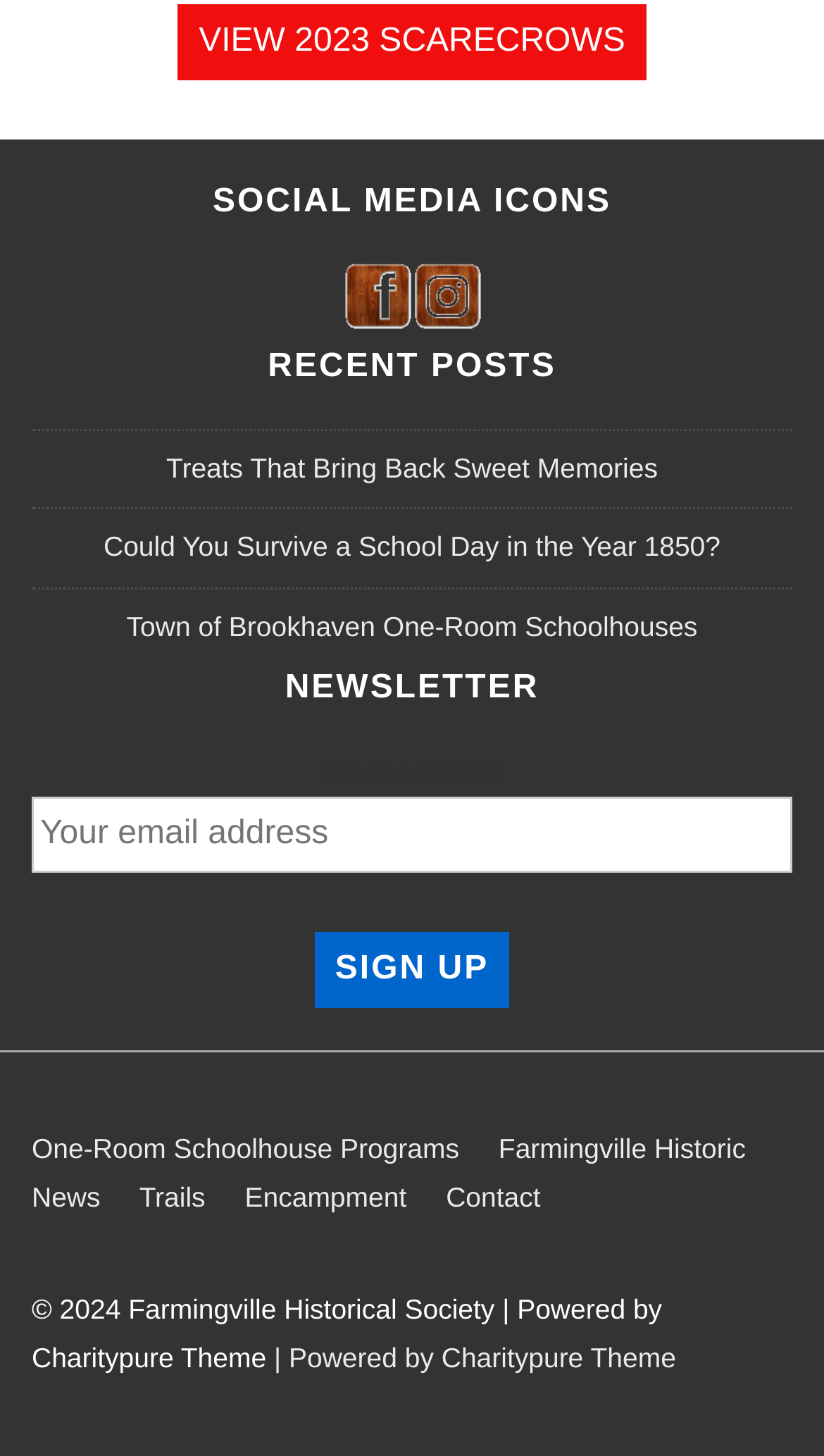What is the copyright year?
Answer the question using a single word or phrase, according to the image.

2024